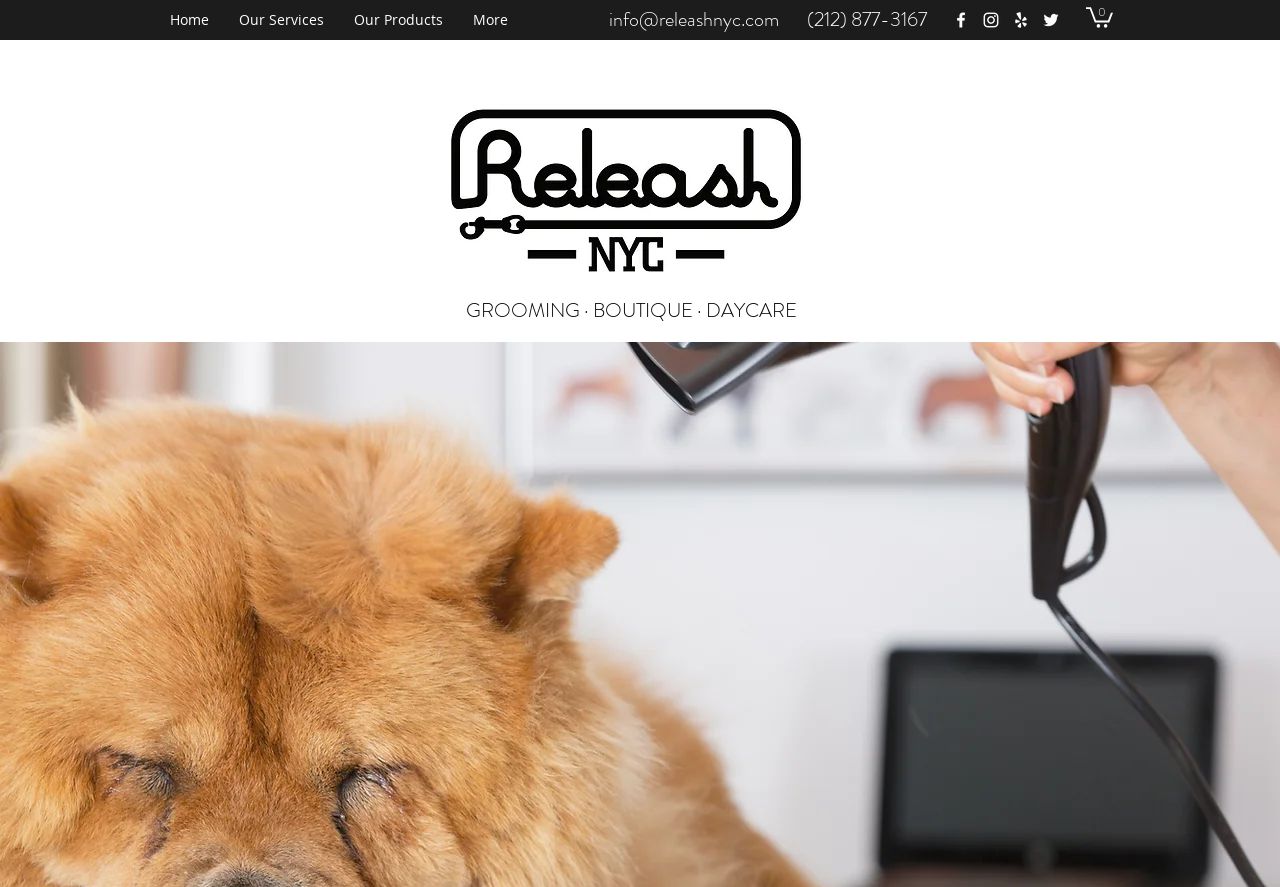What is the email address of RELEASH NYC?
Craft a detailed and extensive response to the question.

I found the email address by looking at the top section of the webpage, where the contact information is usually displayed. The link element with the text 'info@releashnyc.com' is located at the top of the page, indicating that it is the email address of RELEASH NYC.